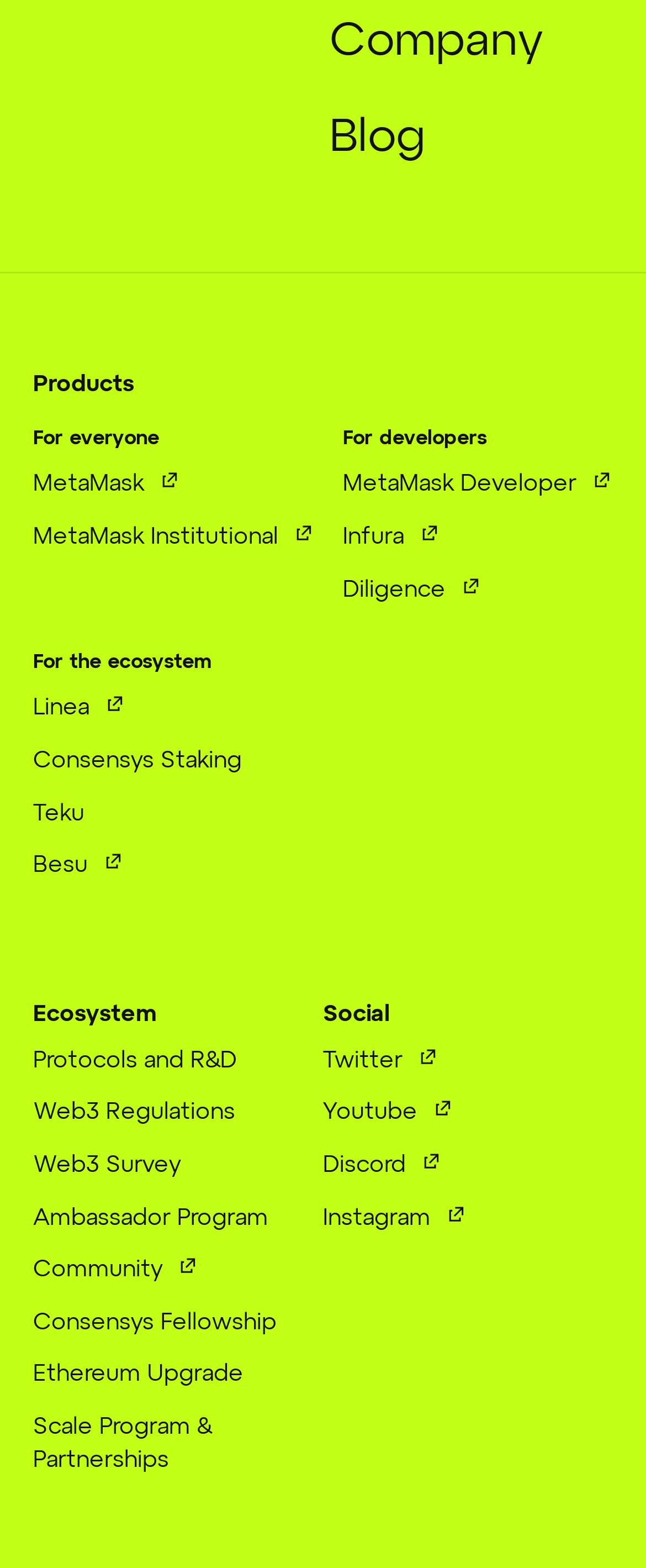Find the bounding box coordinates of the element to click in order to complete the given instruction: "Open MetaMask Institutional."

[0.051, 0.335, 0.431, 0.35]